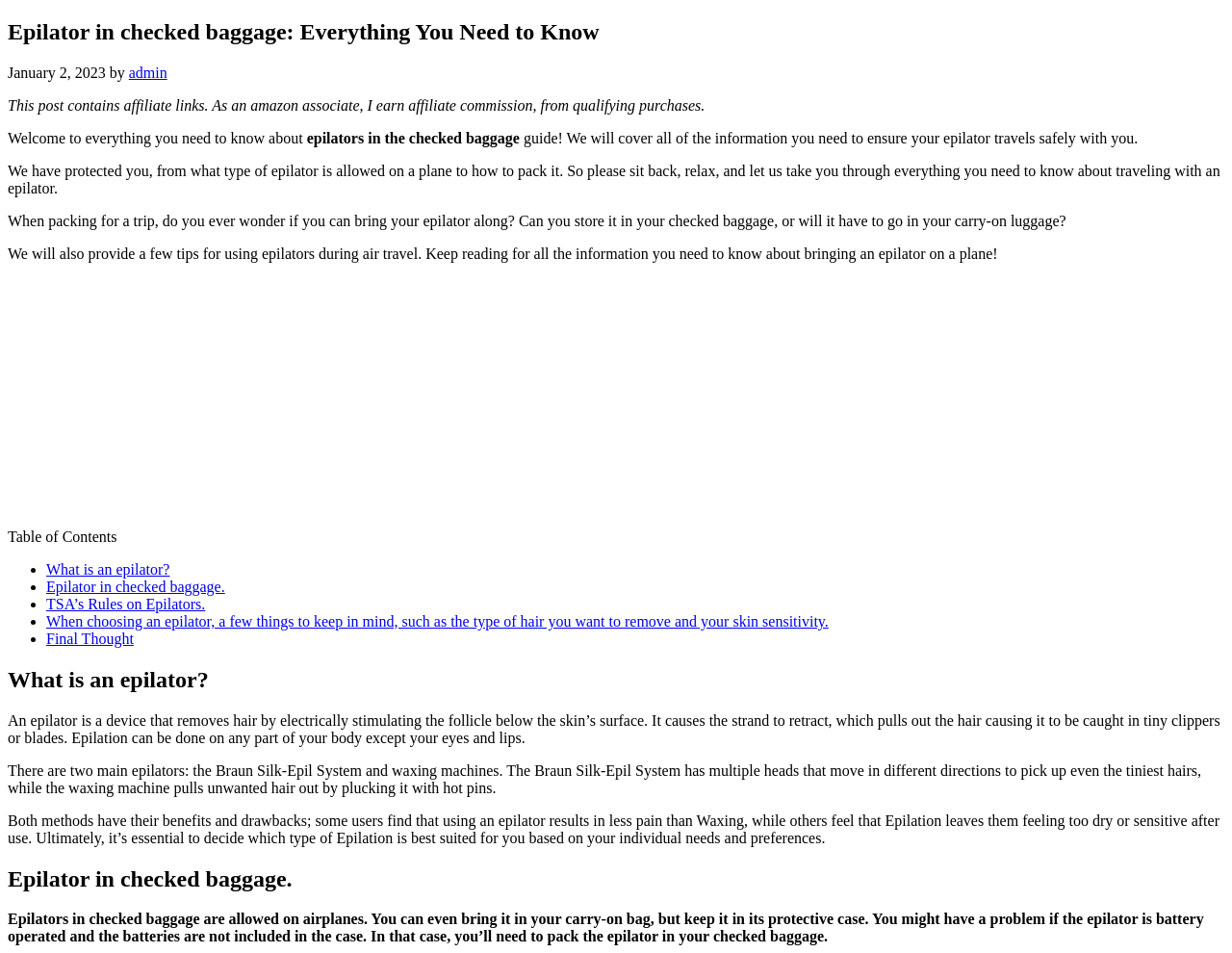Locate the bounding box for the described UI element: "Final Thought". Ensure the coordinates are four float numbers between 0 and 1, formatted as [left, top, right, bottom].

[0.038, 0.661, 0.108, 0.679]